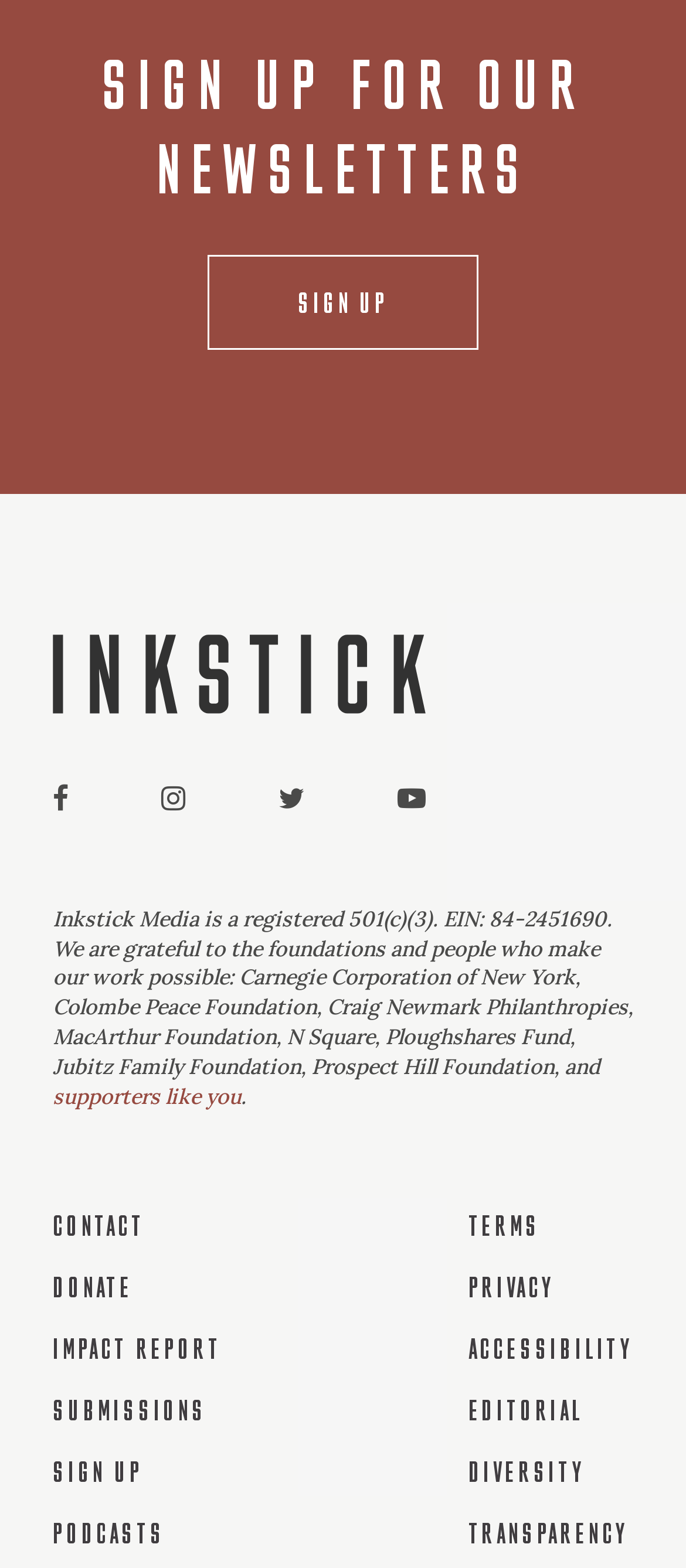Utilize the details in the image to thoroughly answer the following question: What type of organization is Inkstick Media?

The type of organization can be found in the StaticText element with the bounding box coordinates [0.077, 0.577, 0.923, 0.688], which mentions 'Inkstick Media is a registered 501(c)(3)...'.